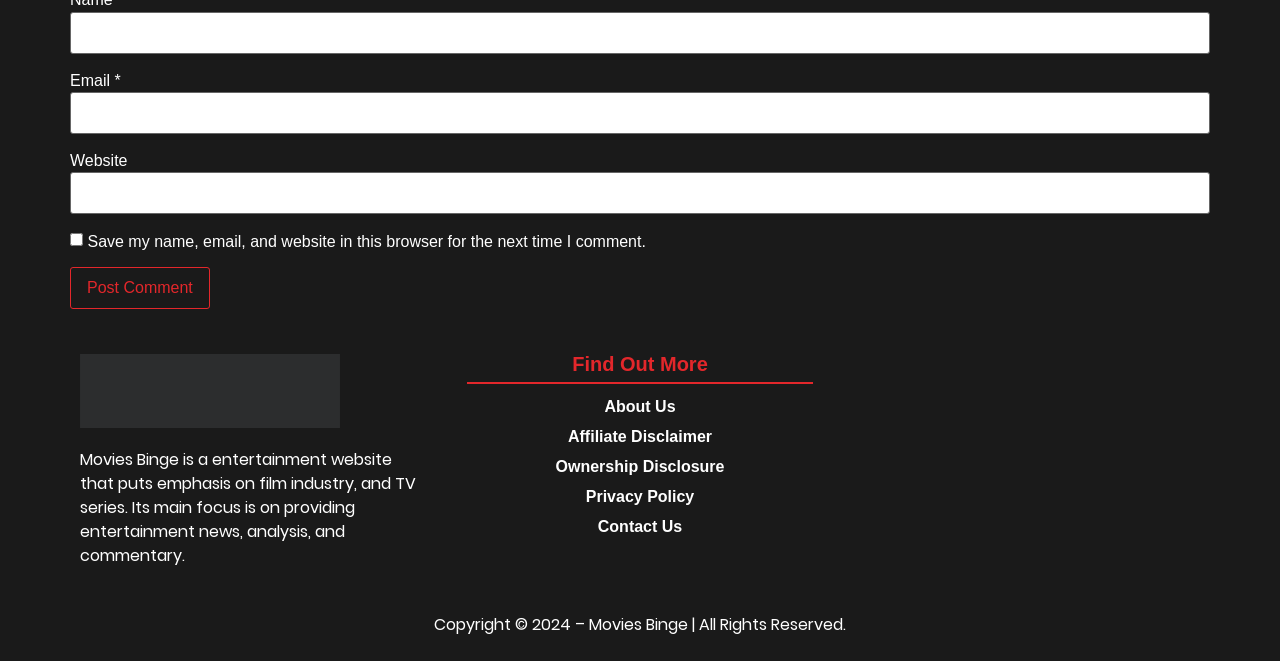Can you show the bounding box coordinates of the region to click on to complete the task described in the instruction: "Click the Post Comment button"?

[0.055, 0.404, 0.164, 0.468]